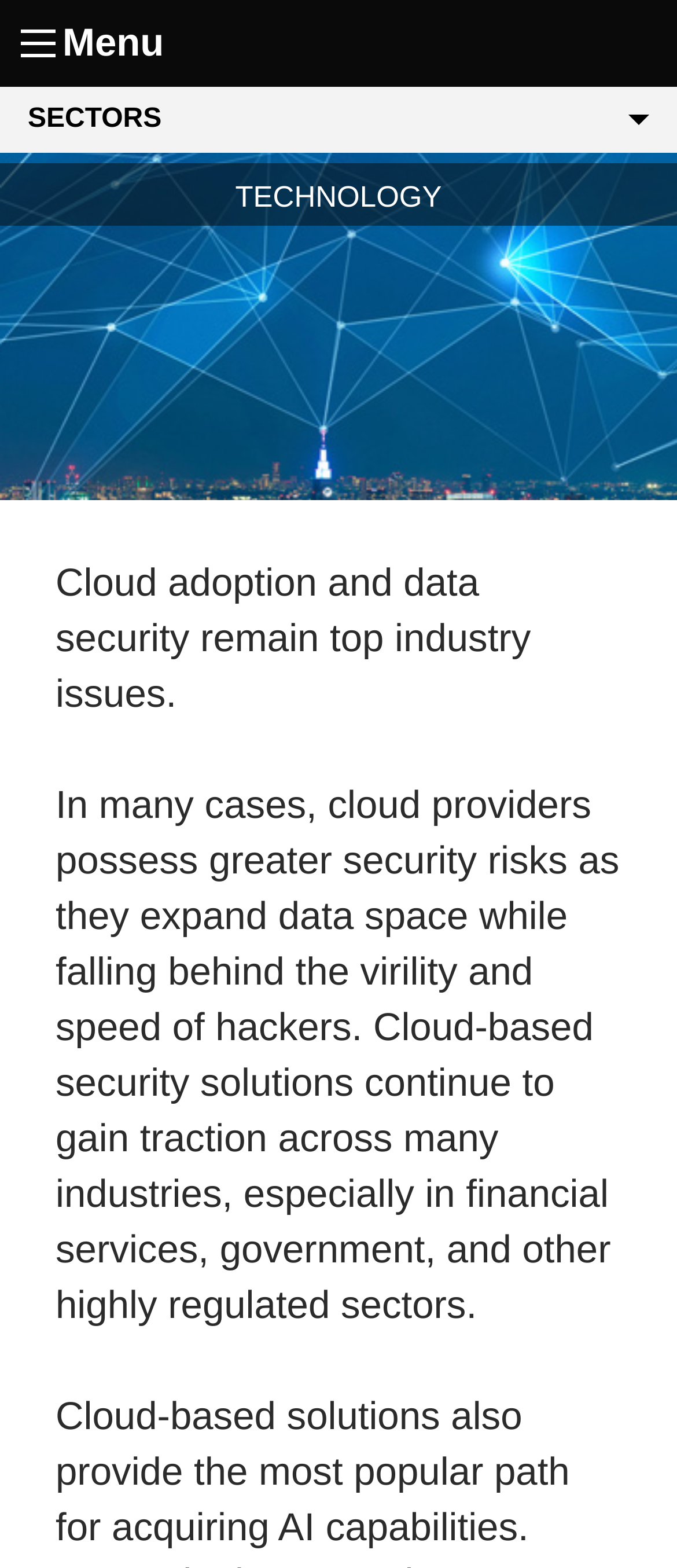Generate a comprehensive description of the webpage.

The webpage is about Technology, specifically focusing on cloud adoption and data security issues. At the top left corner, there is a button and a "Menu" text, which suggests a navigation menu. Below the menu, there is a vertical tree structure that lists various sectors, with "SECTORS" being the first item. 

The main content of the webpage is divided into sections, with a prominent heading "TECHNOLOGY" at the top. Below the heading, there are two paragraphs of text. The first paragraph mentions that cloud adoption and data security remain top industry issues. The second paragraph provides more details, explaining that cloud providers often possess greater security risks and that cloud-based security solutions are gaining traction in highly regulated sectors such as financial services and government.